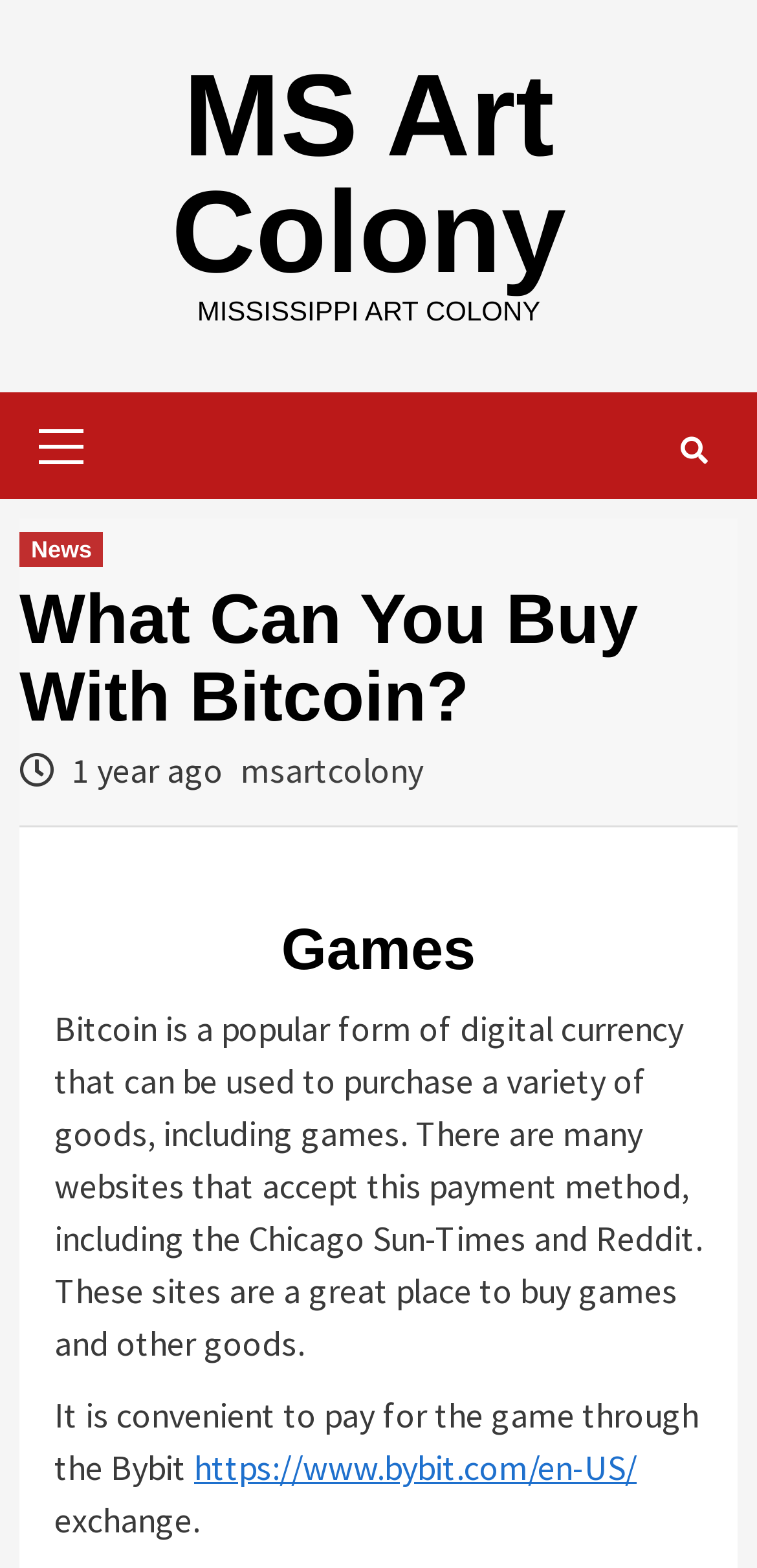Please locate the UI element described by "msartcolony" and provide its bounding box coordinates.

[0.318, 0.477, 0.559, 0.506]